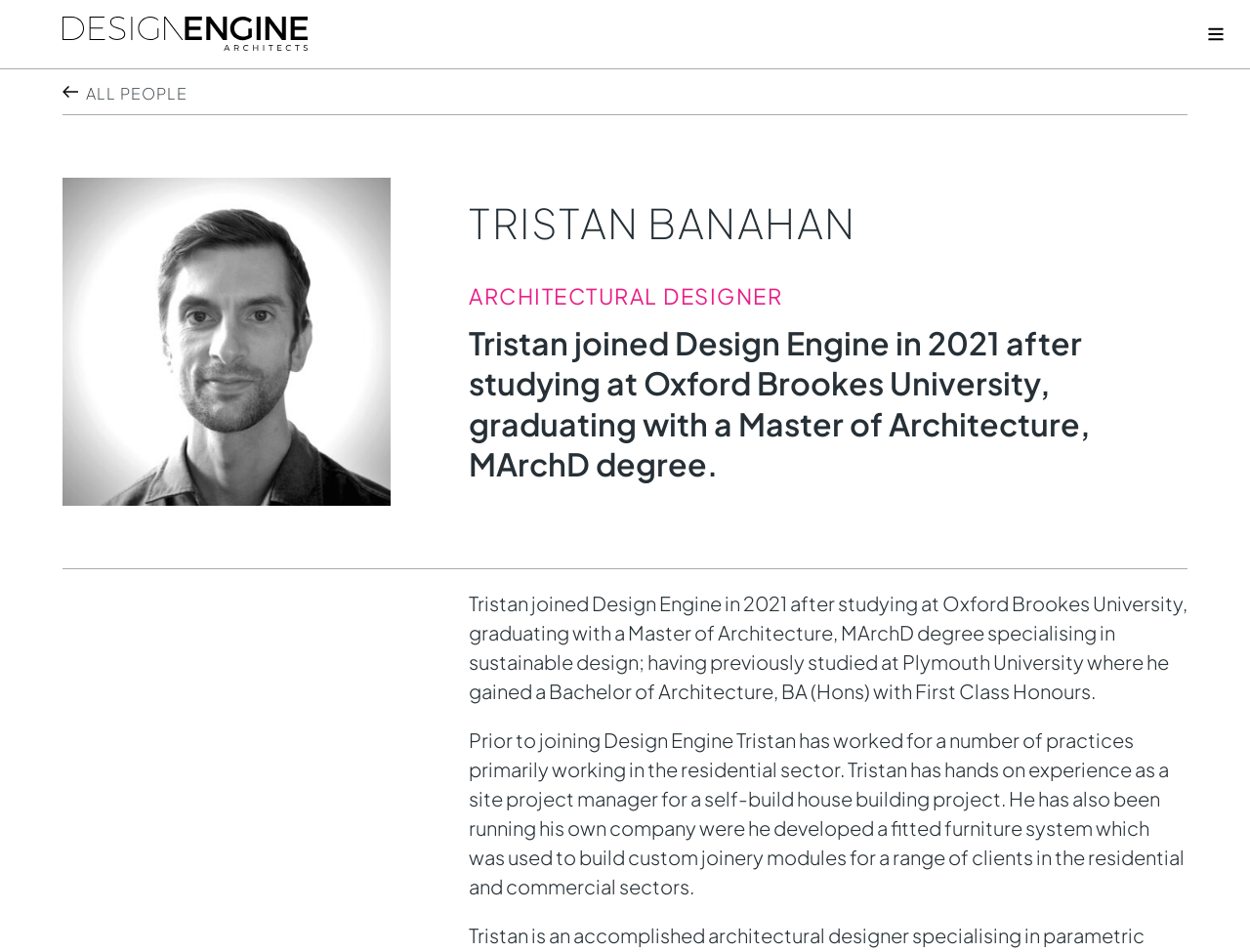What type of furniture system did Tristan develop?
Based on the screenshot, provide your answer in one word or phrase.

Fitted furniture system